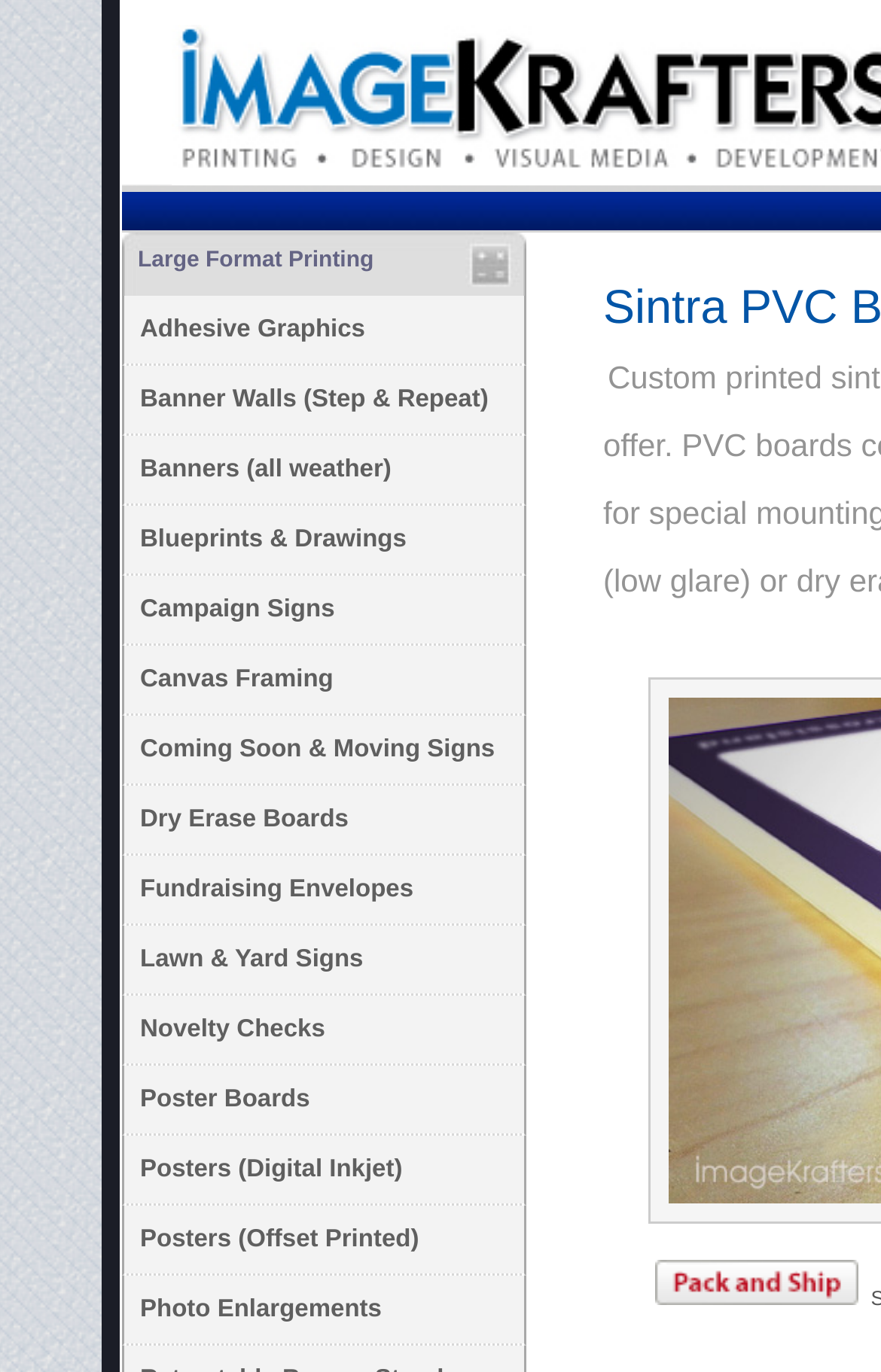Is there a section for packaging information?
Respond to the question with a well-detailed and thorough answer.

I found a link element with the text 'Examples of our standard reinforced packaging' which suggests that there is a section on the webpage that provides information about packaging.